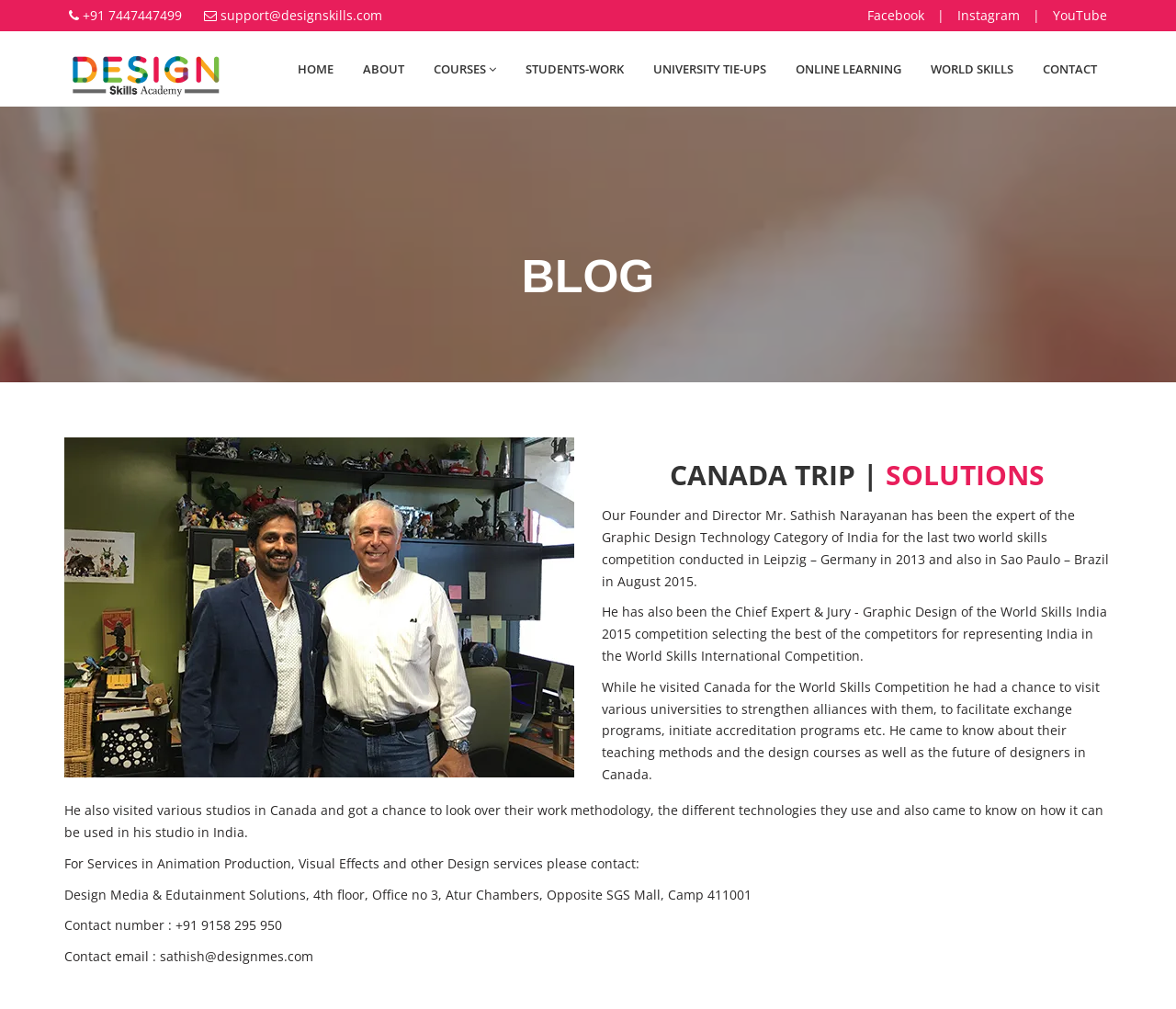Please mark the bounding box coordinates of the area that should be clicked to carry out the instruction: "Contact support via email".

[0.188, 0.006, 0.325, 0.024]